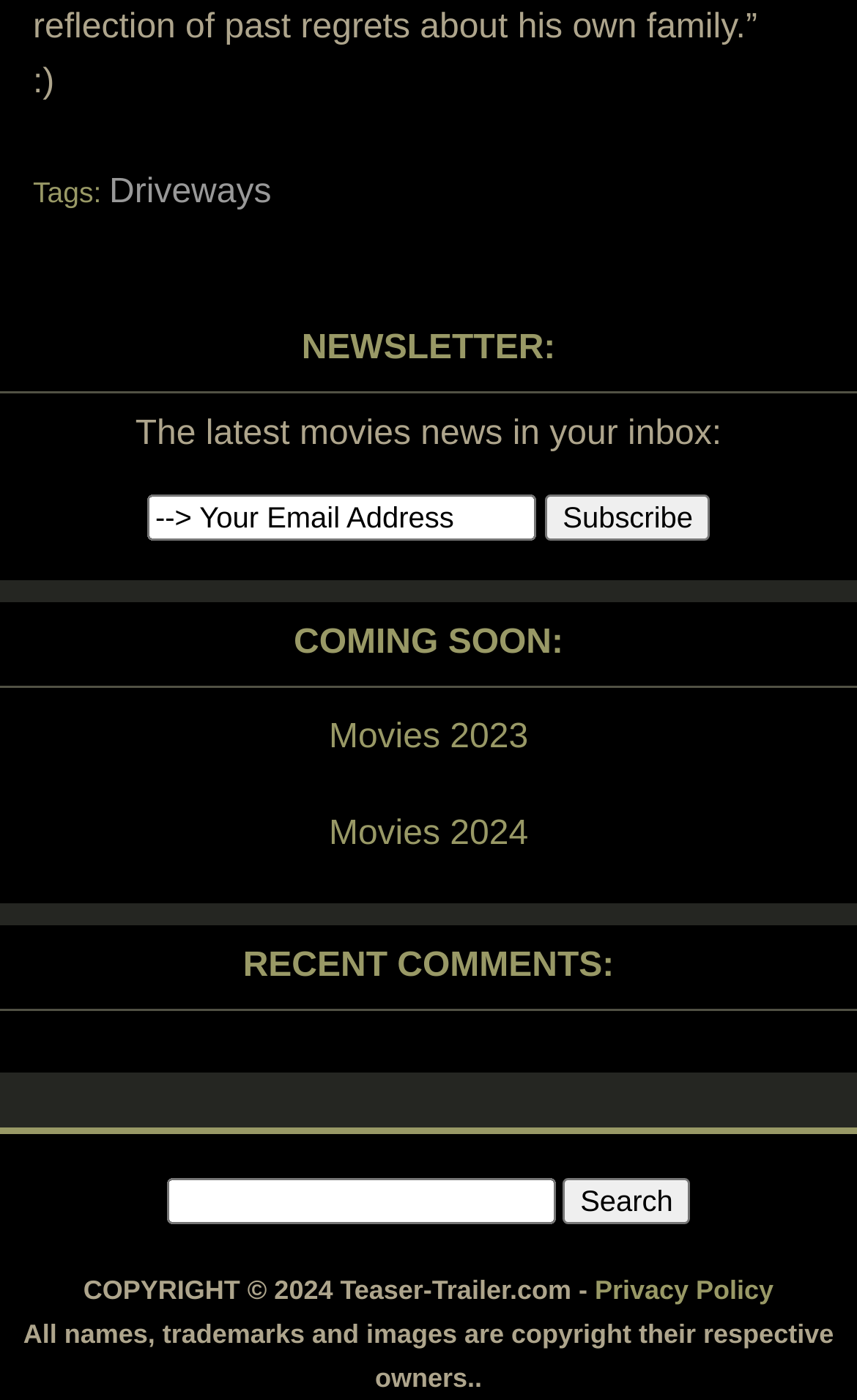Identify the bounding box coordinates of the area that should be clicked in order to complete the given instruction: "go to clock collecting page". The bounding box coordinates should be four float numbers between 0 and 1, i.e., [left, top, right, bottom].

None